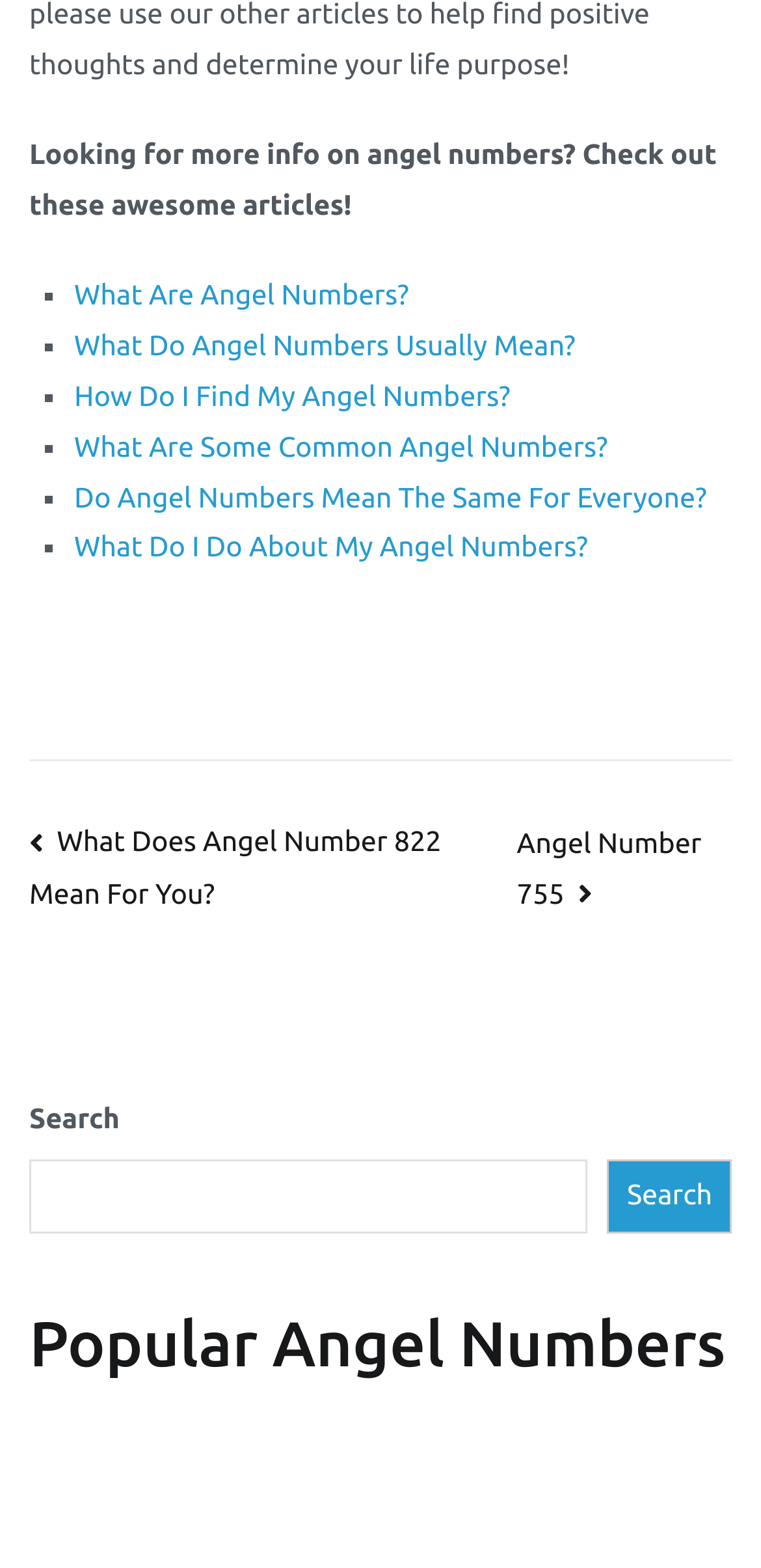Identify the bounding box coordinates of the HTML element based on this description: "Angel Number 755".

[0.679, 0.527, 0.922, 0.58]